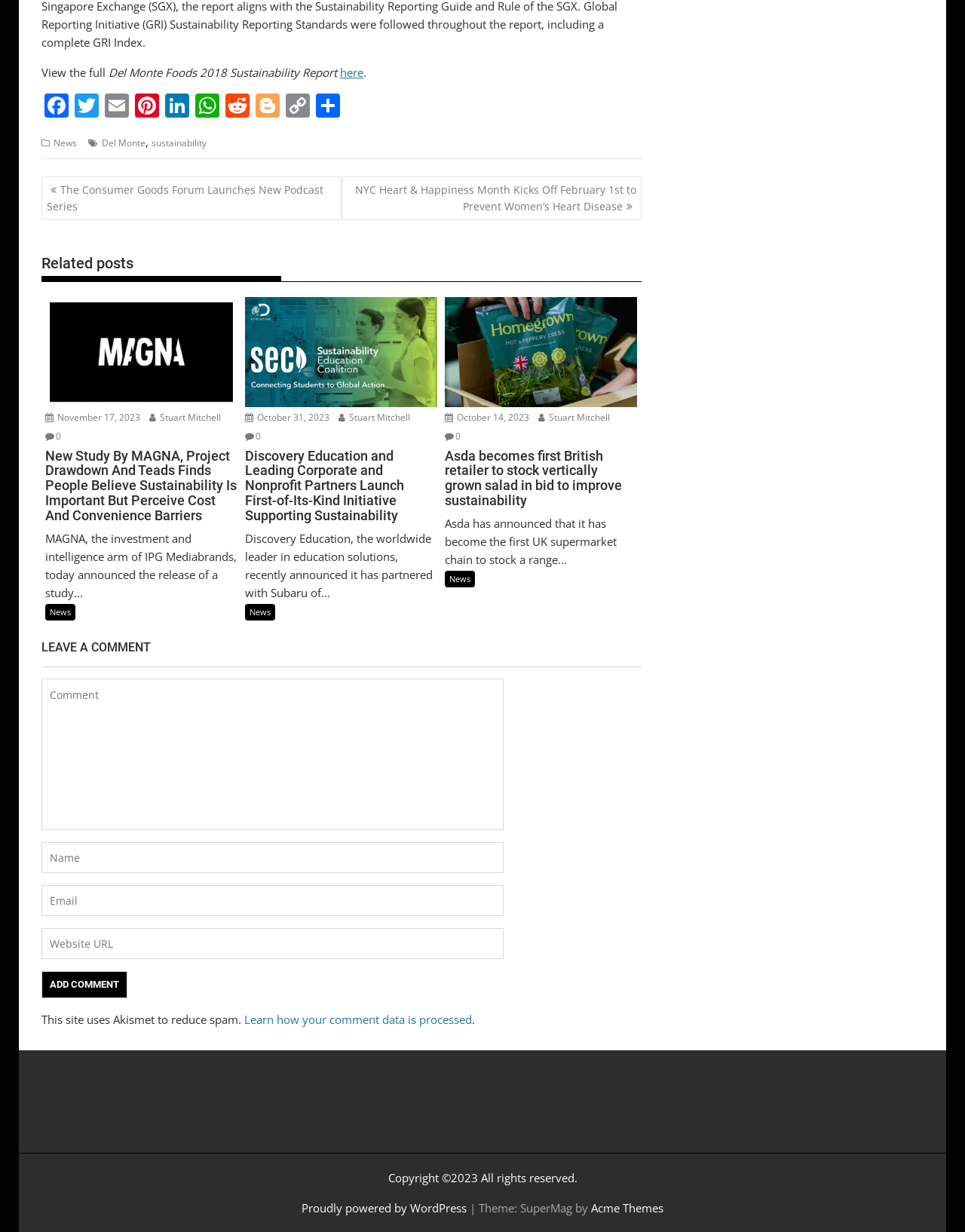Specify the bounding box coordinates of the area to click in order to execute this command: 'Click on the Facebook link'. The coordinates should consist of four float numbers ranging from 0 to 1, and should be formatted as [left, top, right, bottom].

[0.043, 0.076, 0.074, 0.098]